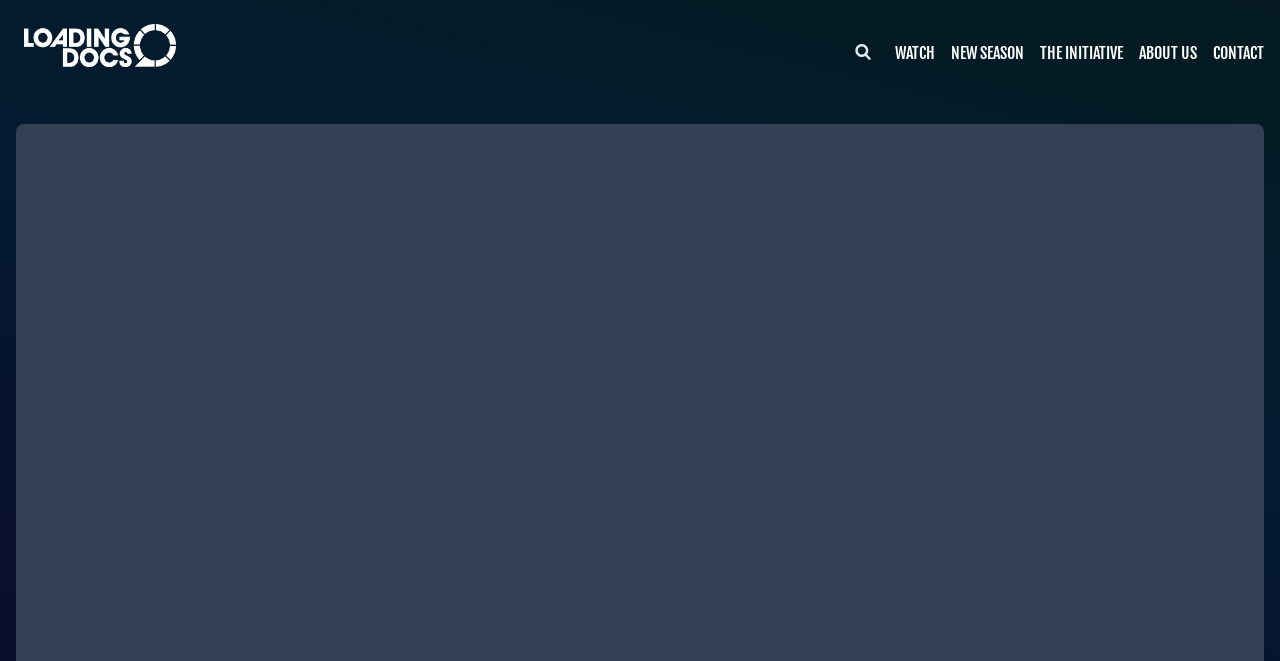Summarize the contents and layout of the webpage in detail.

The webpage is about "The Cube of Truth" by Amy Taylor and Sophia Seaton, a documentary series on Loading Docs. At the top left corner, there is a navigation menu with a "Loading Docs" logo, which is an image. Next to the logo is a link to the Loading Docs homepage. On the right side of the navigation menu, there is a search form with a search box and a search button. The search button has a "SEARCH" label.

Below the navigation menu, there is a submenu with five links: "WATCH", "NEW SEASON", "THE INITIATIVE", "ABOUT US", and "CONTACT". These links are arranged horizontally, with "WATCH" on the left and "CONTACT" on the right.

The overall layout of the webpage is simple and easy to navigate, with a clear separation between the navigation menu, search form, and submenu.